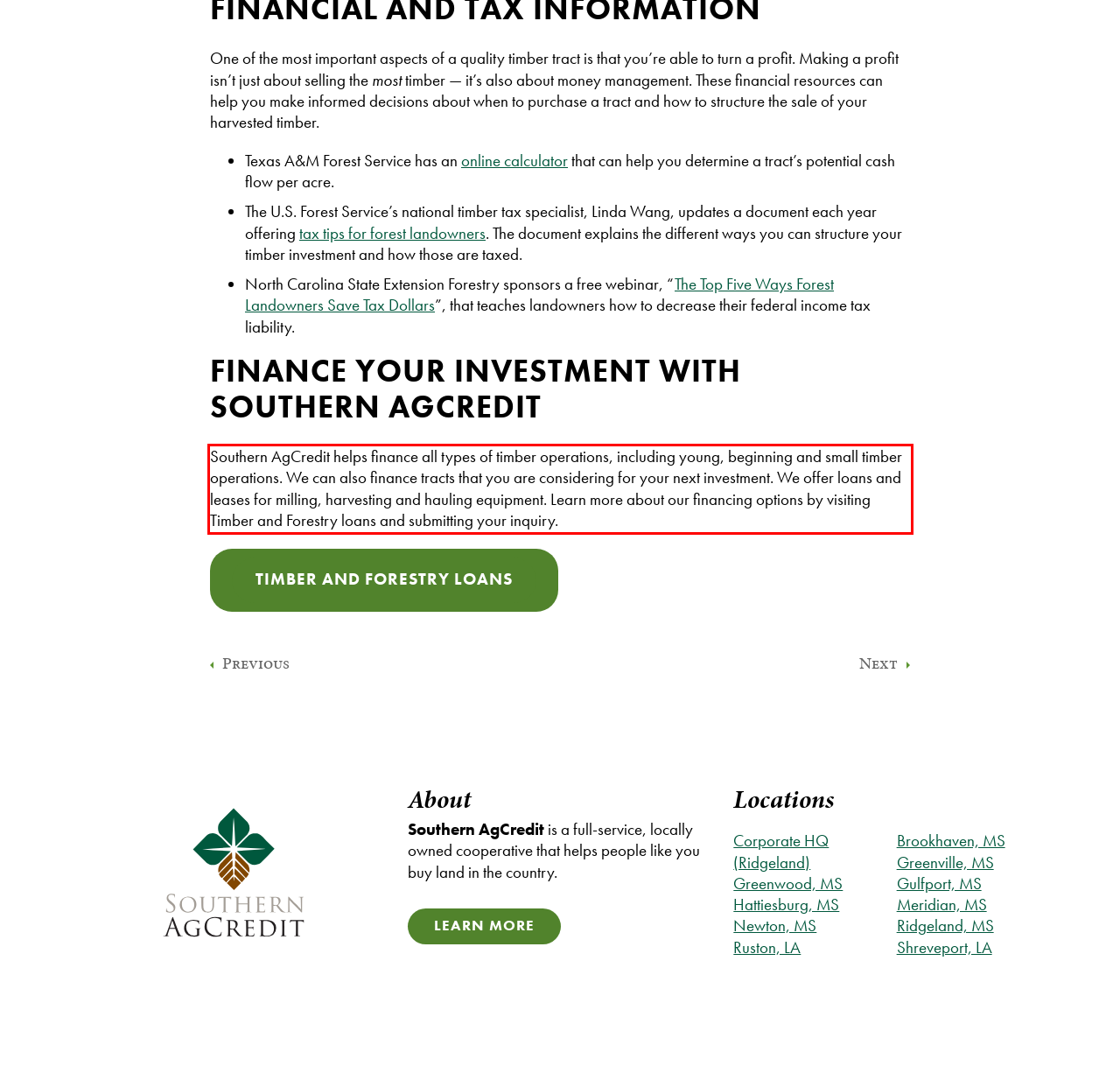Please examine the screenshot of the webpage and read the text present within the red rectangle bounding box.

Southern AgCredit helps finance all types of timber operations, including young, beginning and small timber operations. We can also finance tracts that you are considering for your next investment. We offer loans and leases for milling, harvesting and hauling equipment. Learn more about our financing options by visiting Timber and Forestry loans and submitting your inquiry.